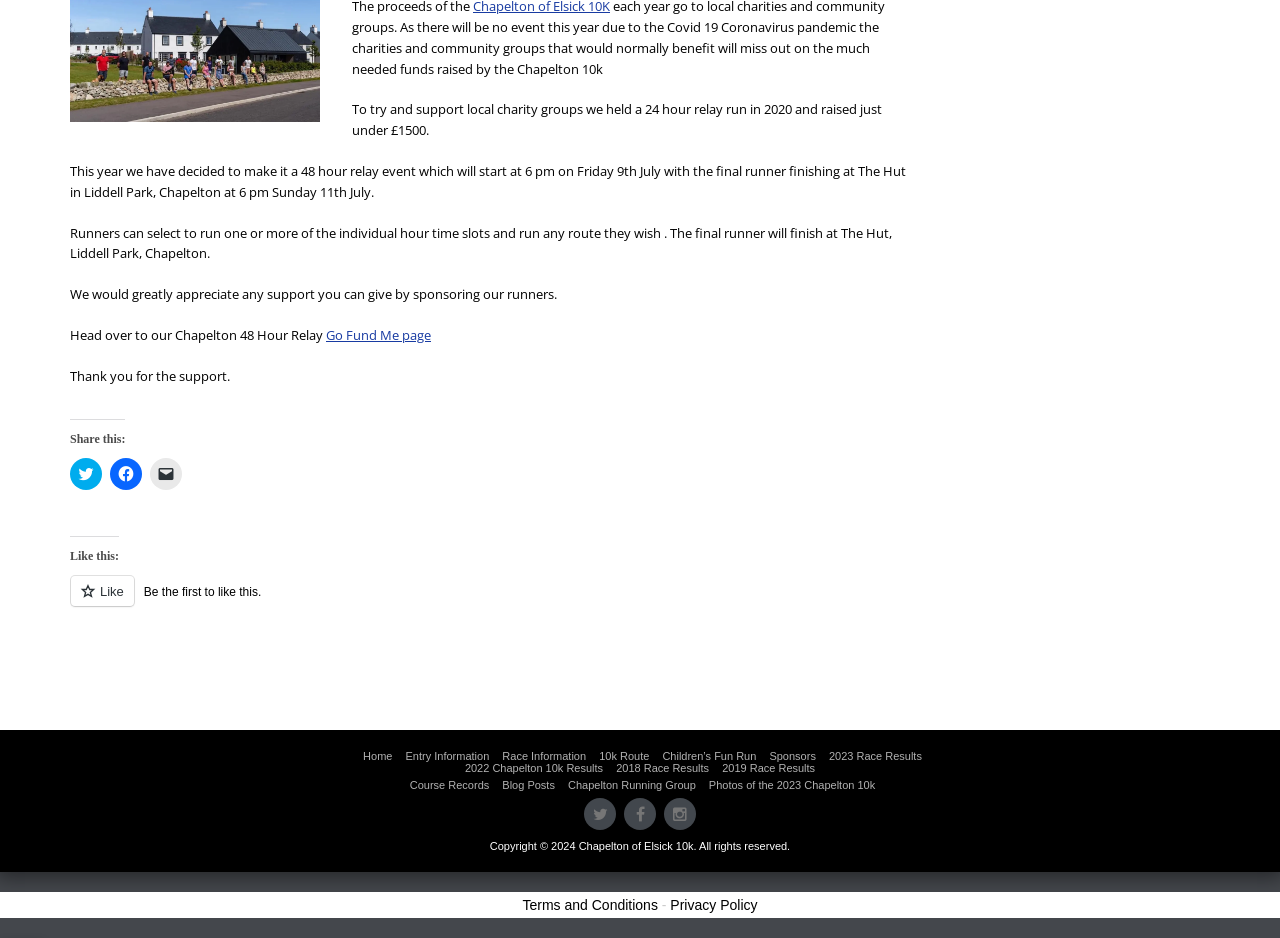Refer to the element description Terms and Conditions and identify the corresponding bounding box in the screenshot. Format the coordinates as (top-left x, top-left y, bottom-right x, bottom-right y) with values in the range of 0 to 1.

[0.408, 0.956, 0.514, 0.973]